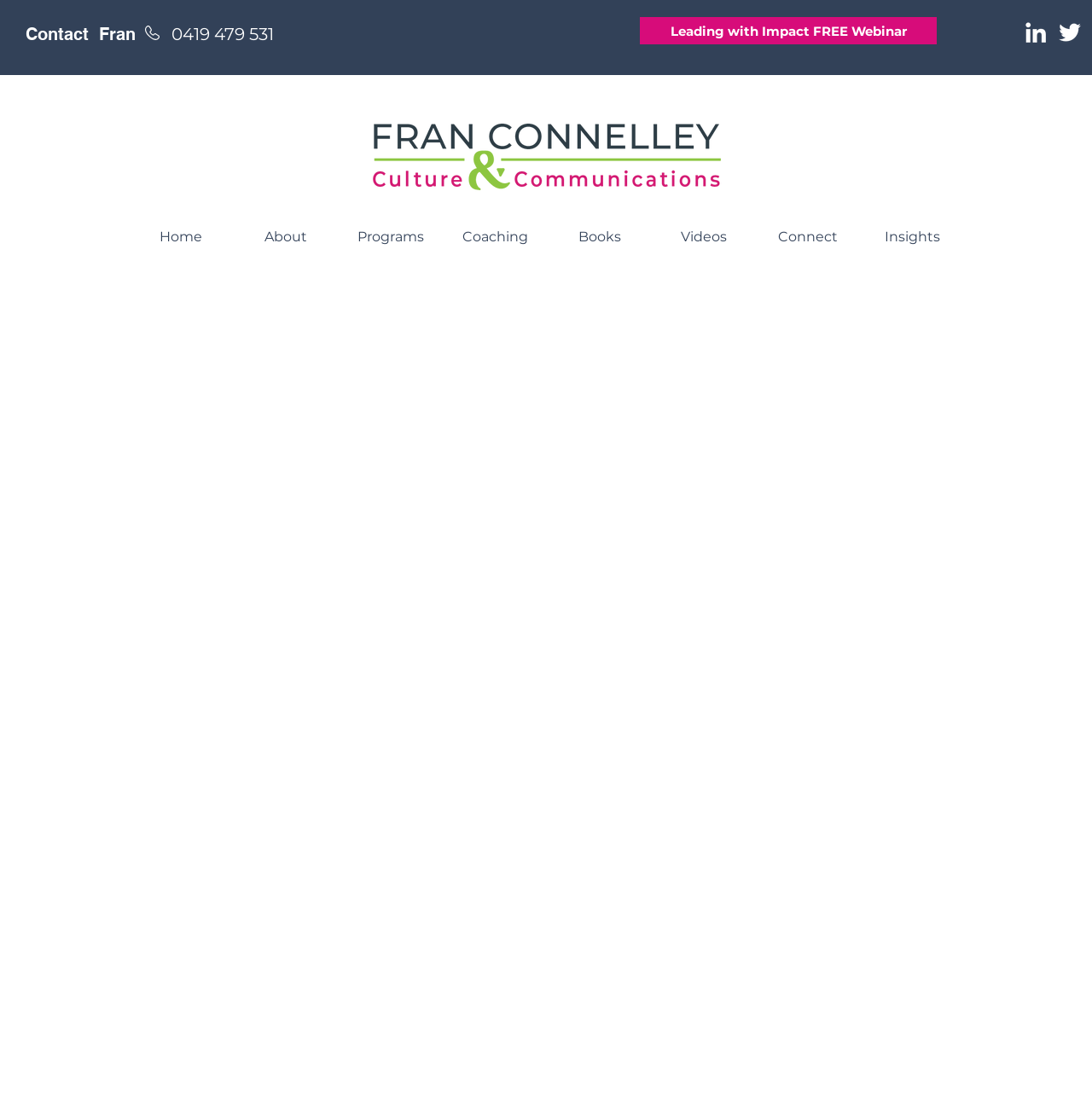Please identify the bounding box coordinates of the element on the webpage that should be clicked to follow this instruction: "Click the 'Coaching' link". The bounding box coordinates should be given as four float numbers between 0 and 1, formatted as [left, top, right, bottom].

[0.405, 0.194, 0.502, 0.232]